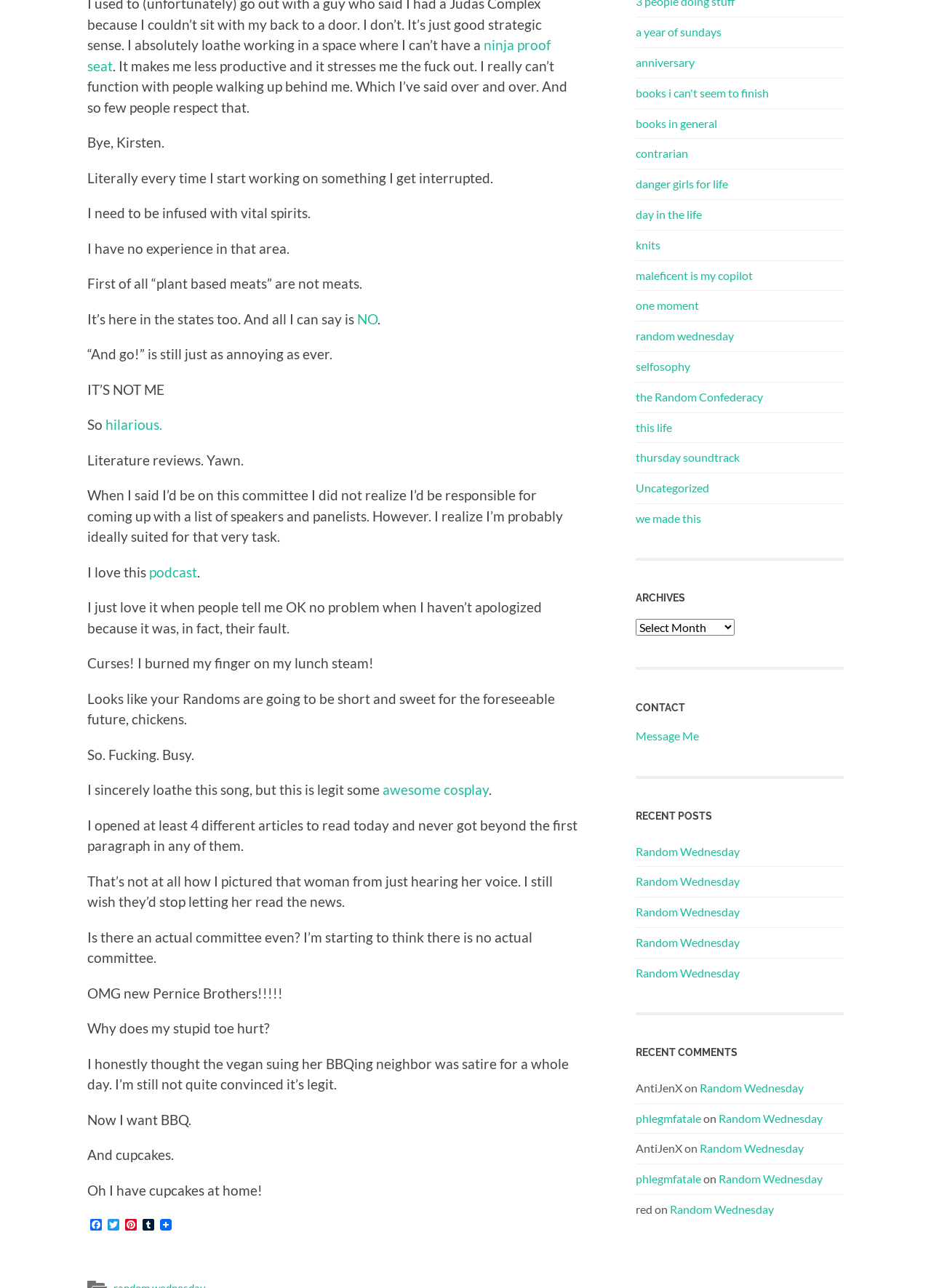How many recent comments are there?
Based on the image, give a one-word or short phrase answer.

4